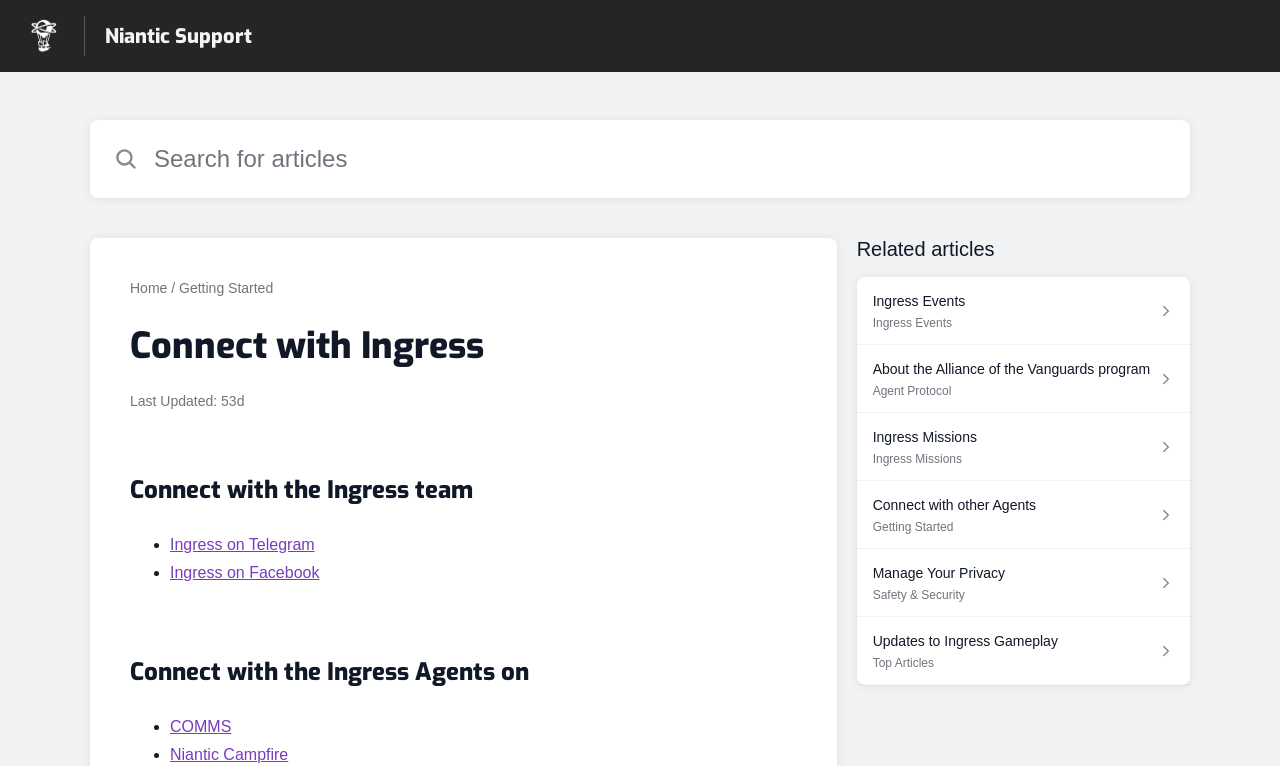What is the last updated date of the webpage content?
Using the image, answer in one word or phrase.

53d